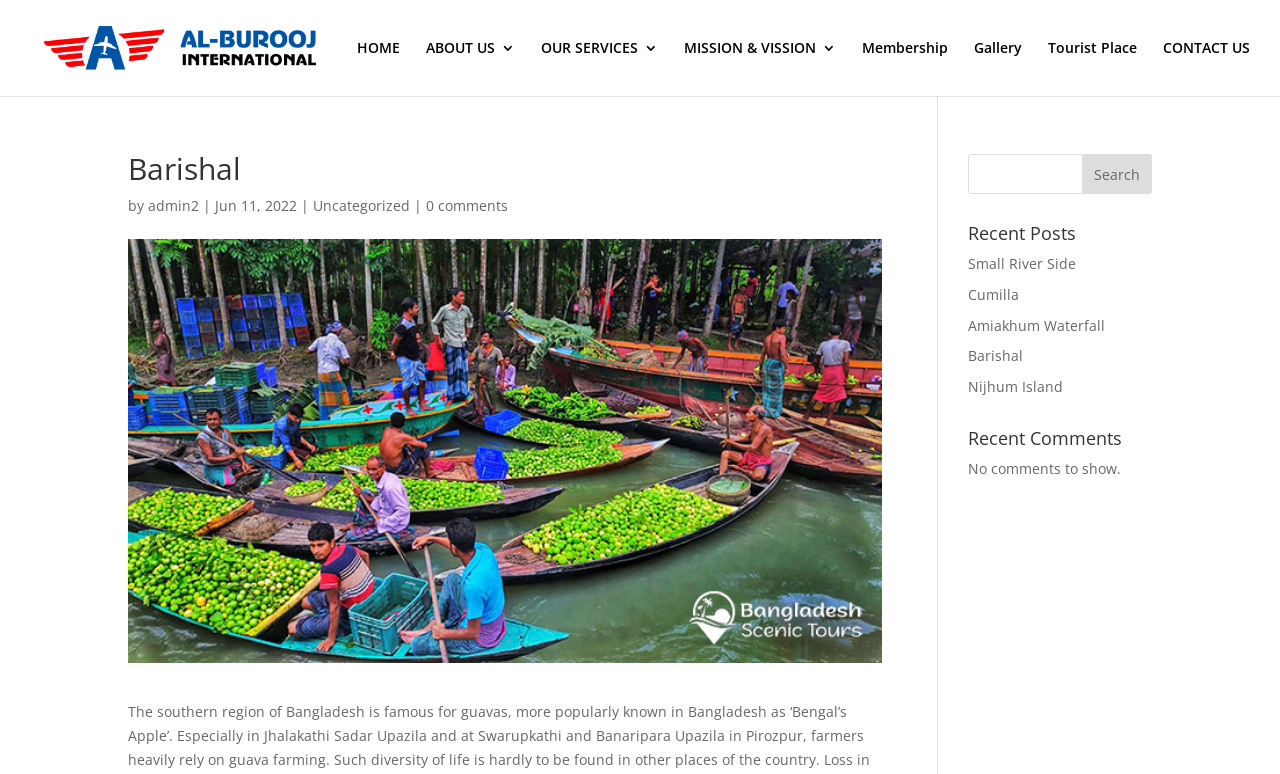Please determine the bounding box coordinates of the element's region to click in order to carry out the following instruction: "Click on HOME". The coordinates should be four float numbers between 0 and 1, i.e., [left, top, right, bottom].

[0.279, 0.053, 0.312, 0.124]